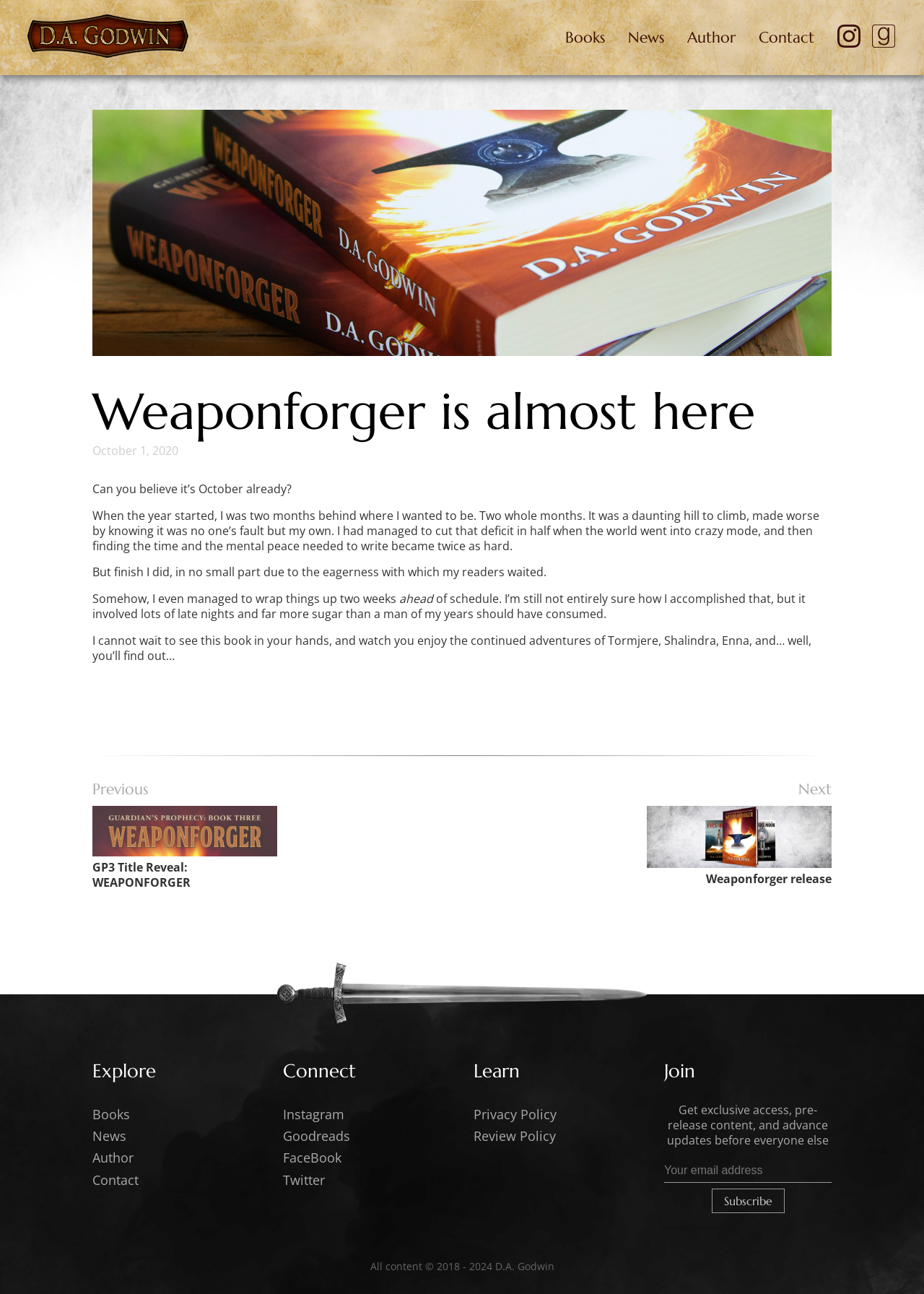Please determine the bounding box coordinates for the UI element described here. Use the format (top-left x, top-left y, bottom-right x, bottom-right y) with values bounded between 0 and 1: Twitter

[0.306, 0.905, 0.352, 0.918]